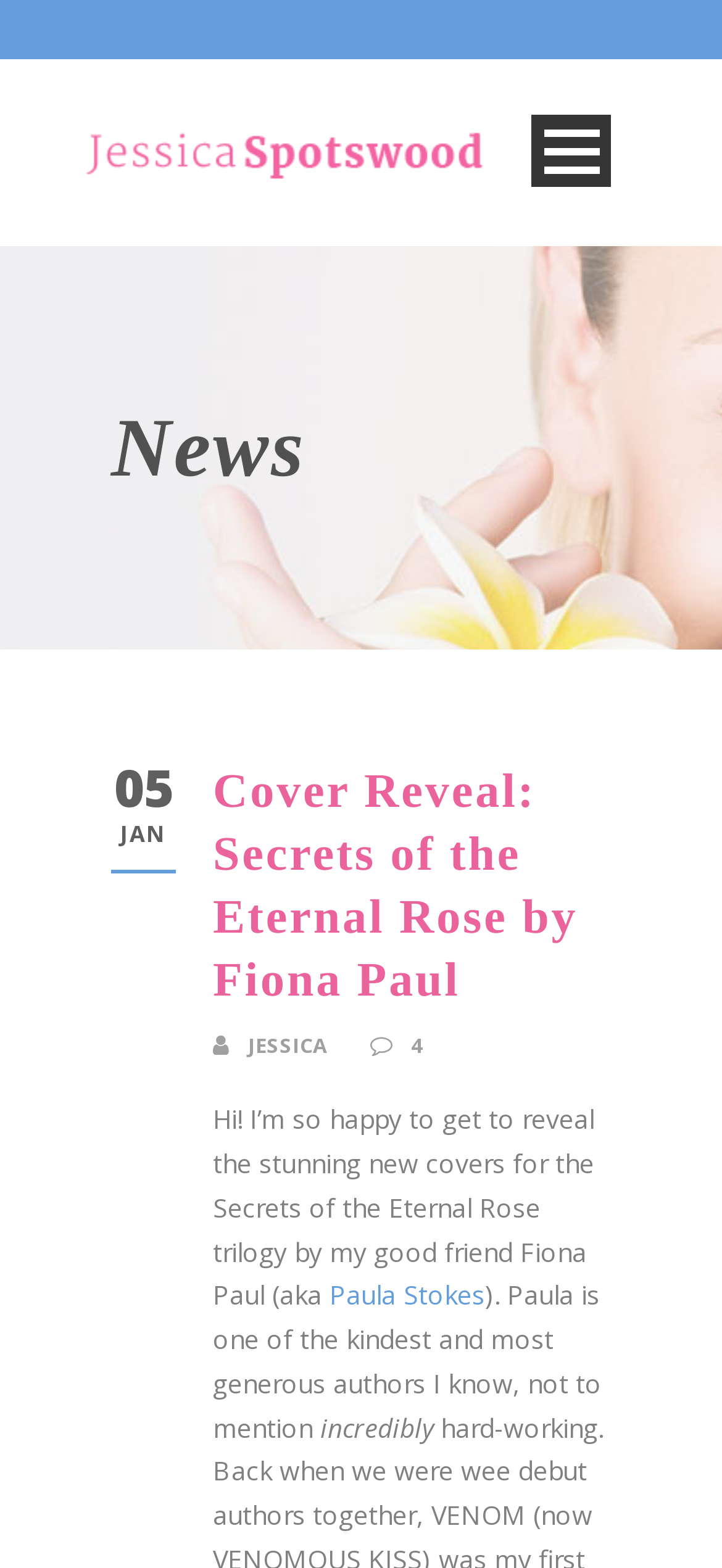Based on the image, provide a detailed response to the question:
Who is the author mentioned as a friend of Jessica Spotswood?

I found the answer by looking at the text '...my good friend Fiona Paul (aka Paula Stokes)...' which indicates that Paula Stokes is a friend of Jessica Spotswood.